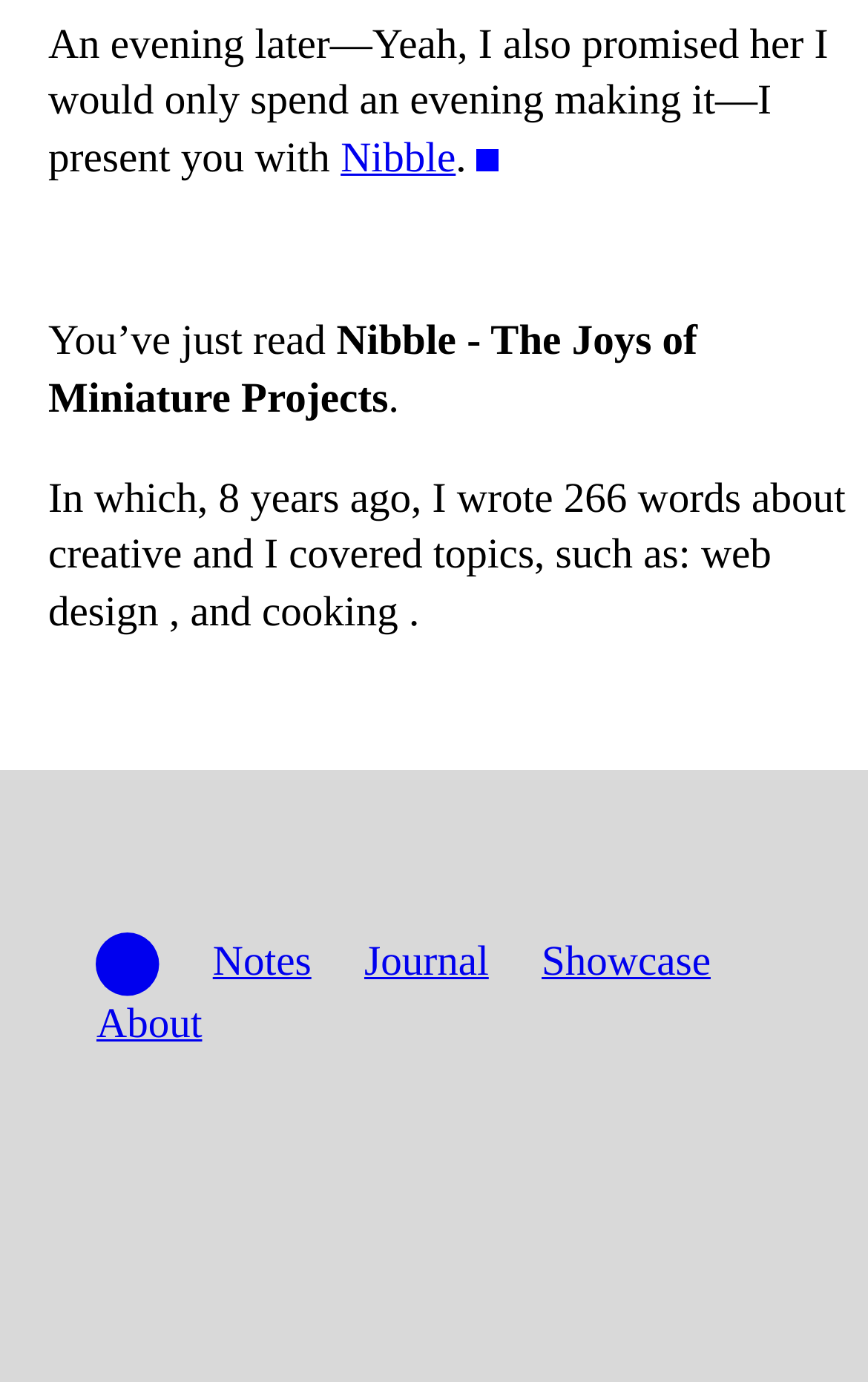Respond to the following query with just one word or a short phrase: 
What is the topic of the article mentioned?

creative, web design, and cooking